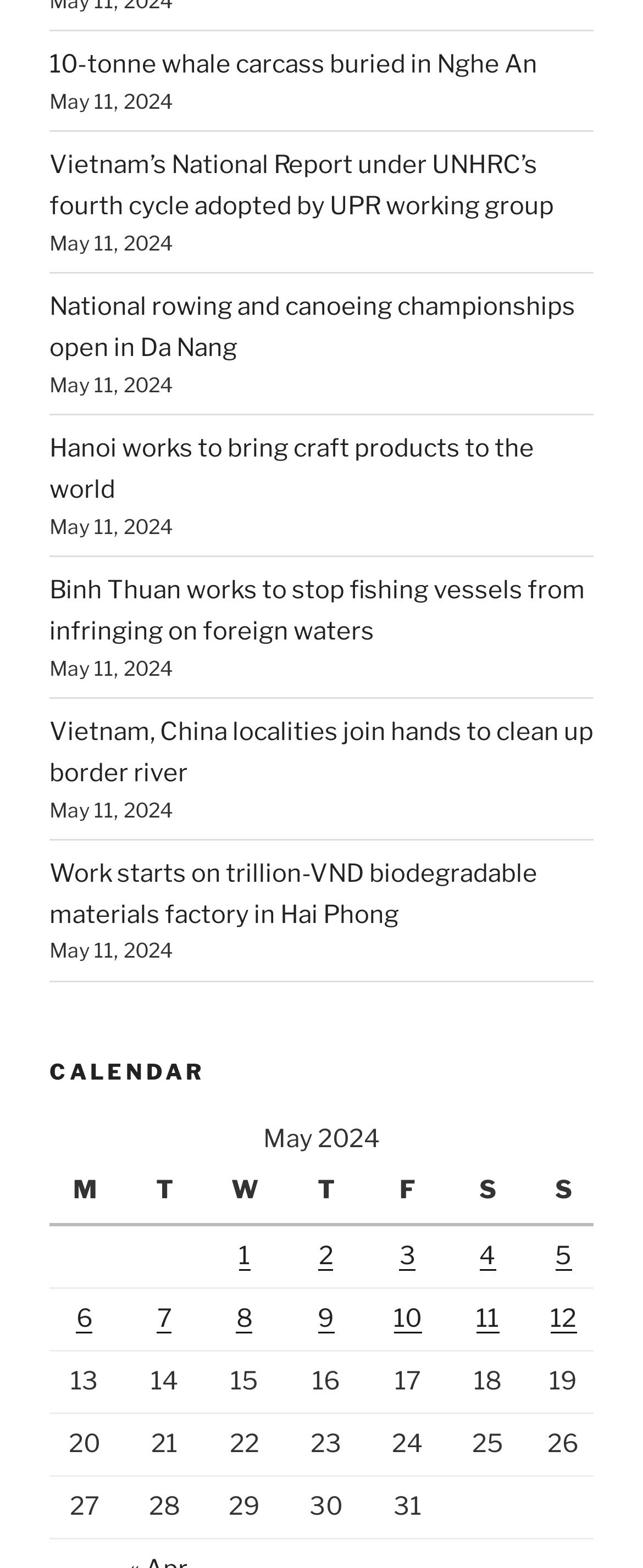Determine the bounding box coordinates of the clickable region to follow the instruction: "View news about Vietnam’s National Report under UNHRC’s fourth cycle adopted by UPR working group".

[0.077, 0.096, 0.862, 0.141]